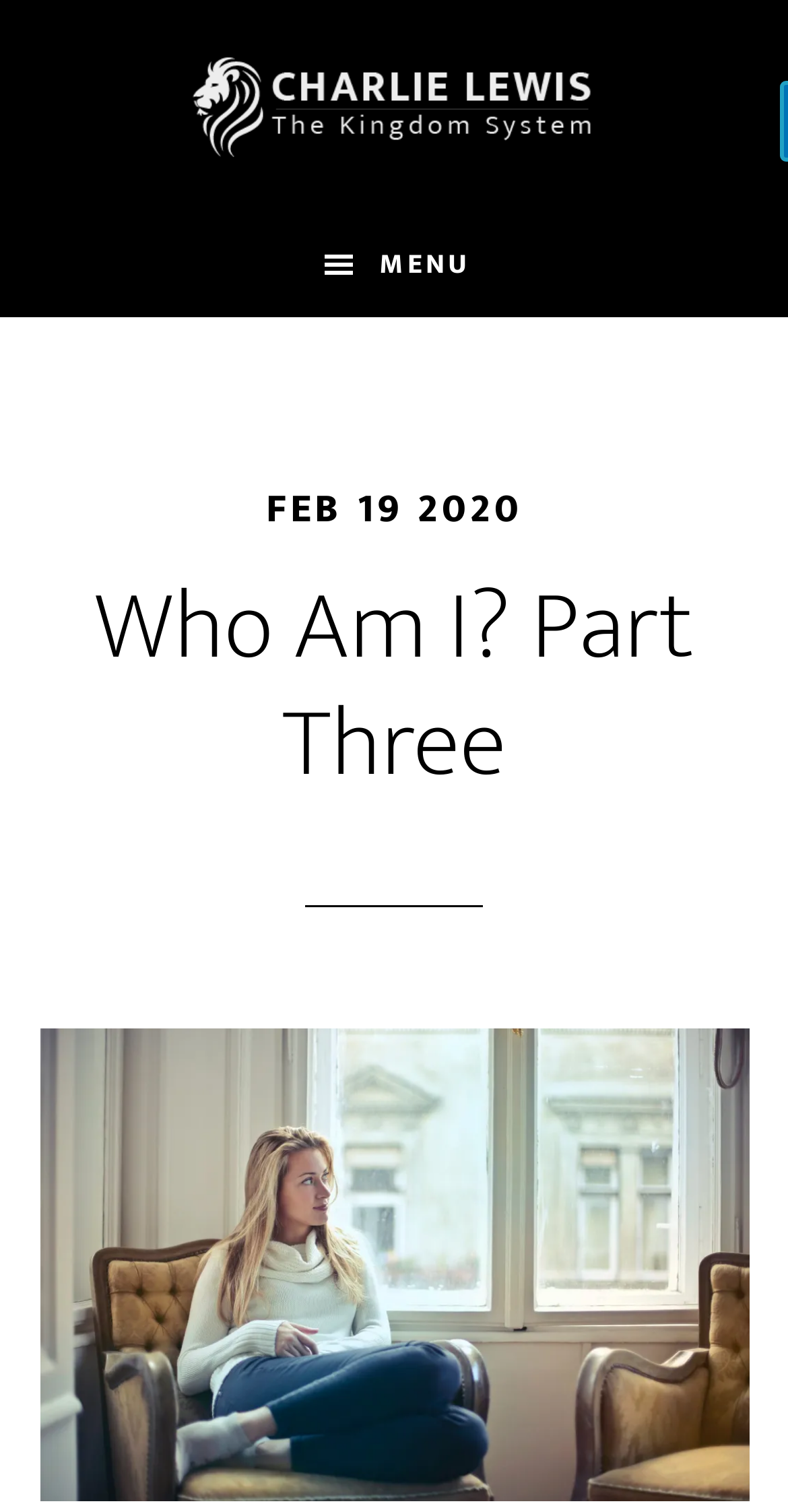What is the image below the header section?
Kindly answer the question with as much detail as you can.

I found the image by looking at the image element with the bounding box coordinates [0.01, 0.282, 0.418, 0.605], which is located below the header section.